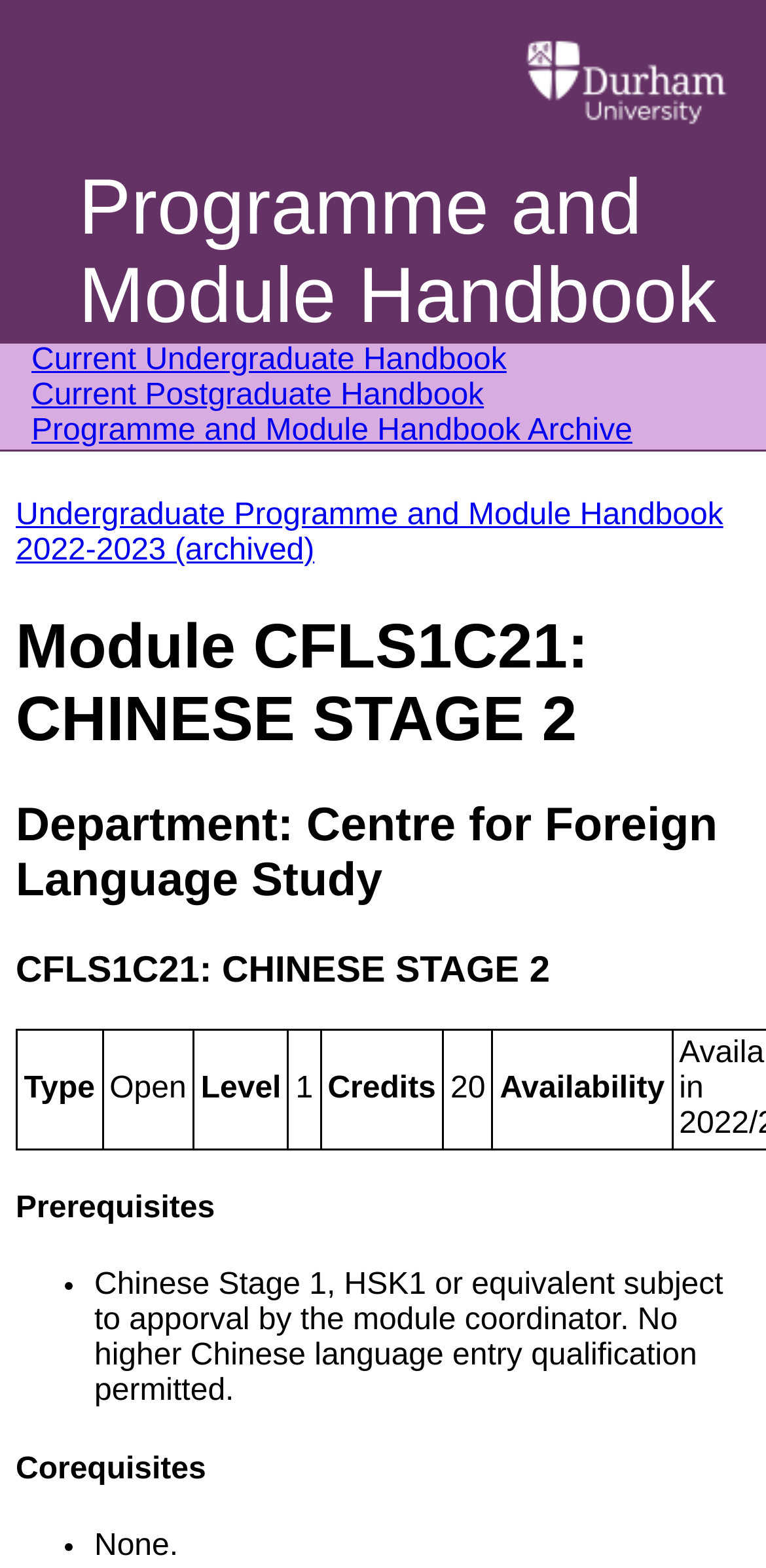What is the prerequisite for the module?
Kindly answer the question with as much detail as you can.

I found the answer by looking at the list item under the heading 'Prerequisites', which states that the prerequisite is Chinese Stage 1, HSK1 or equivalent subject to approval by the module coordinator.